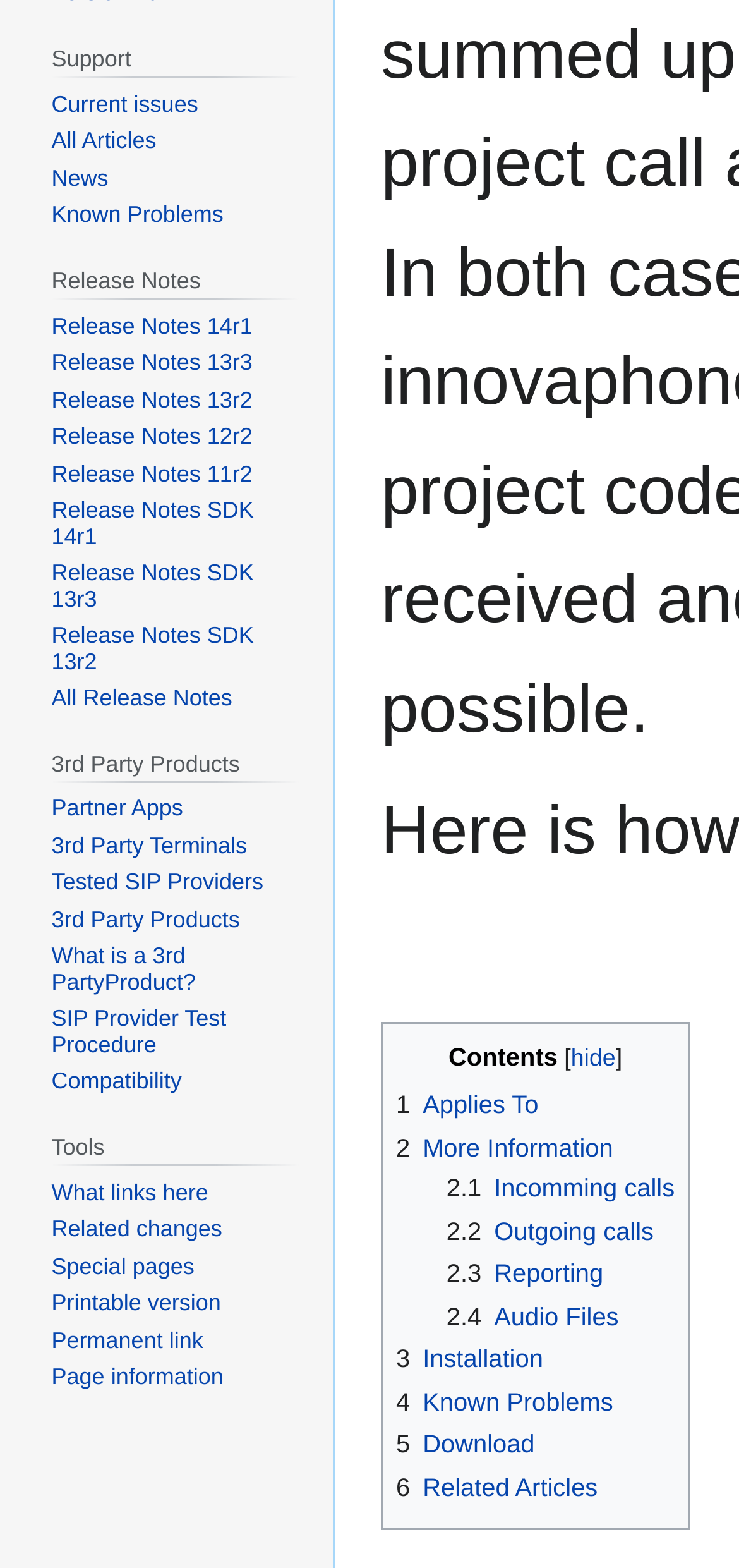Kindly determine the bounding box coordinates of the area that needs to be clicked to fulfill this instruction: "Go to support".

[0.049, 0.013, 0.406, 0.155]